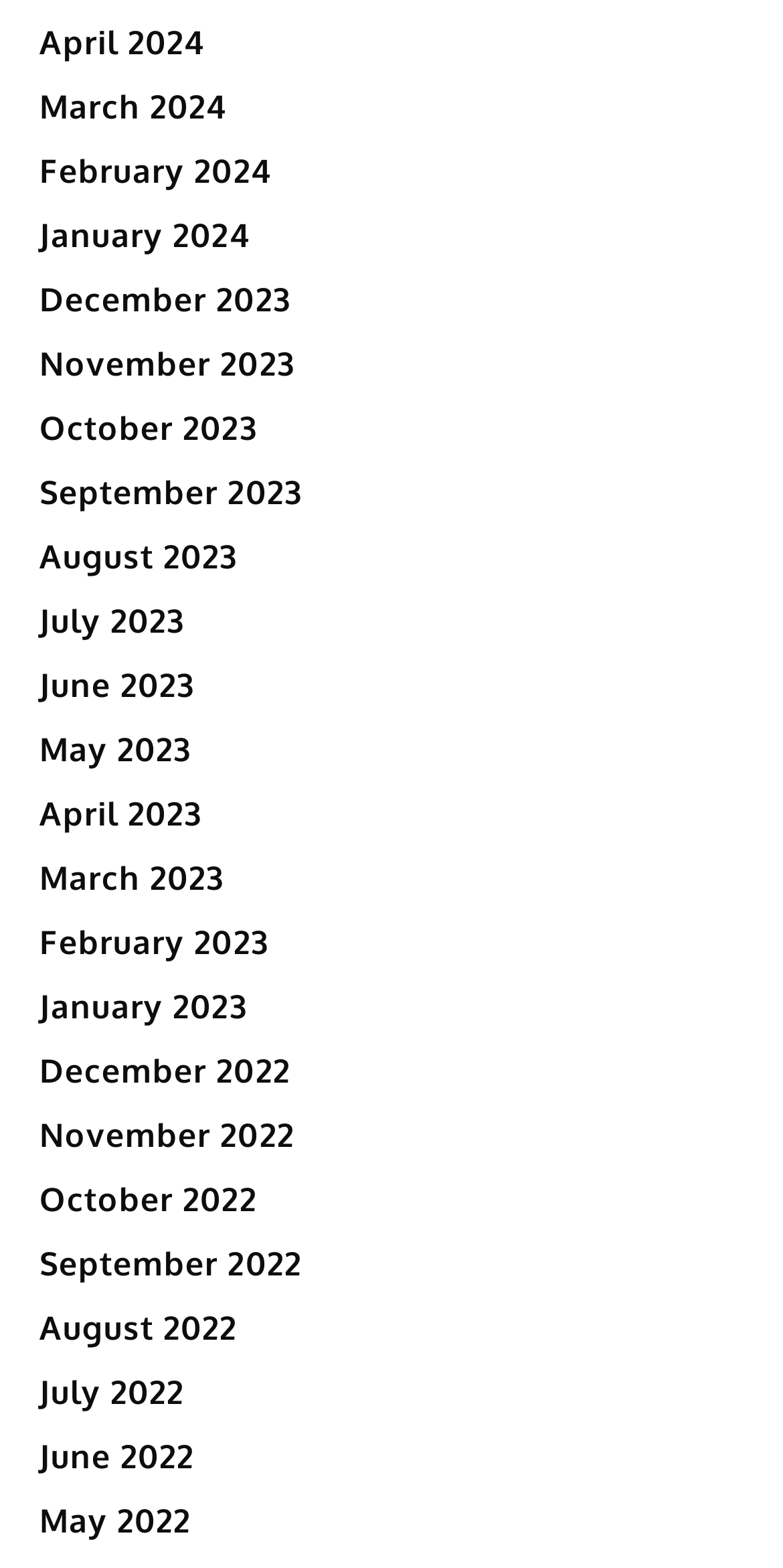Refer to the screenshot and answer the following question in detail:
What is the month listed above June 2023?

By examining the list of links, I found that the month listed above June 2023 is May 2023, which is located at the y-coordinate of 0.465.